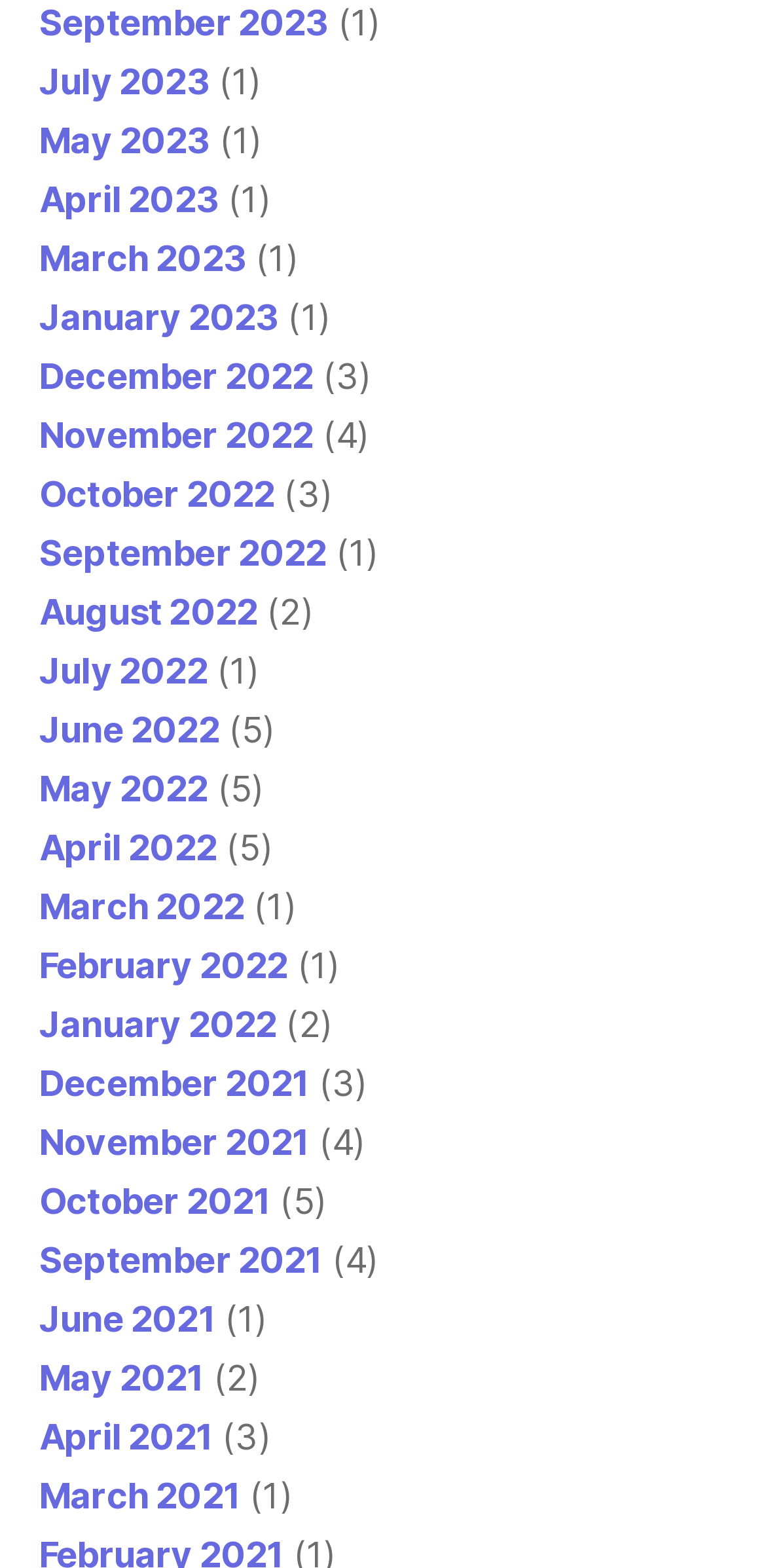Please look at the image and answer the question with a detailed explanation: What is the earliest month listed?

By scanning the list of links from top to bottom, I found that the earliest month listed is March 2021, which is the last link on the list.